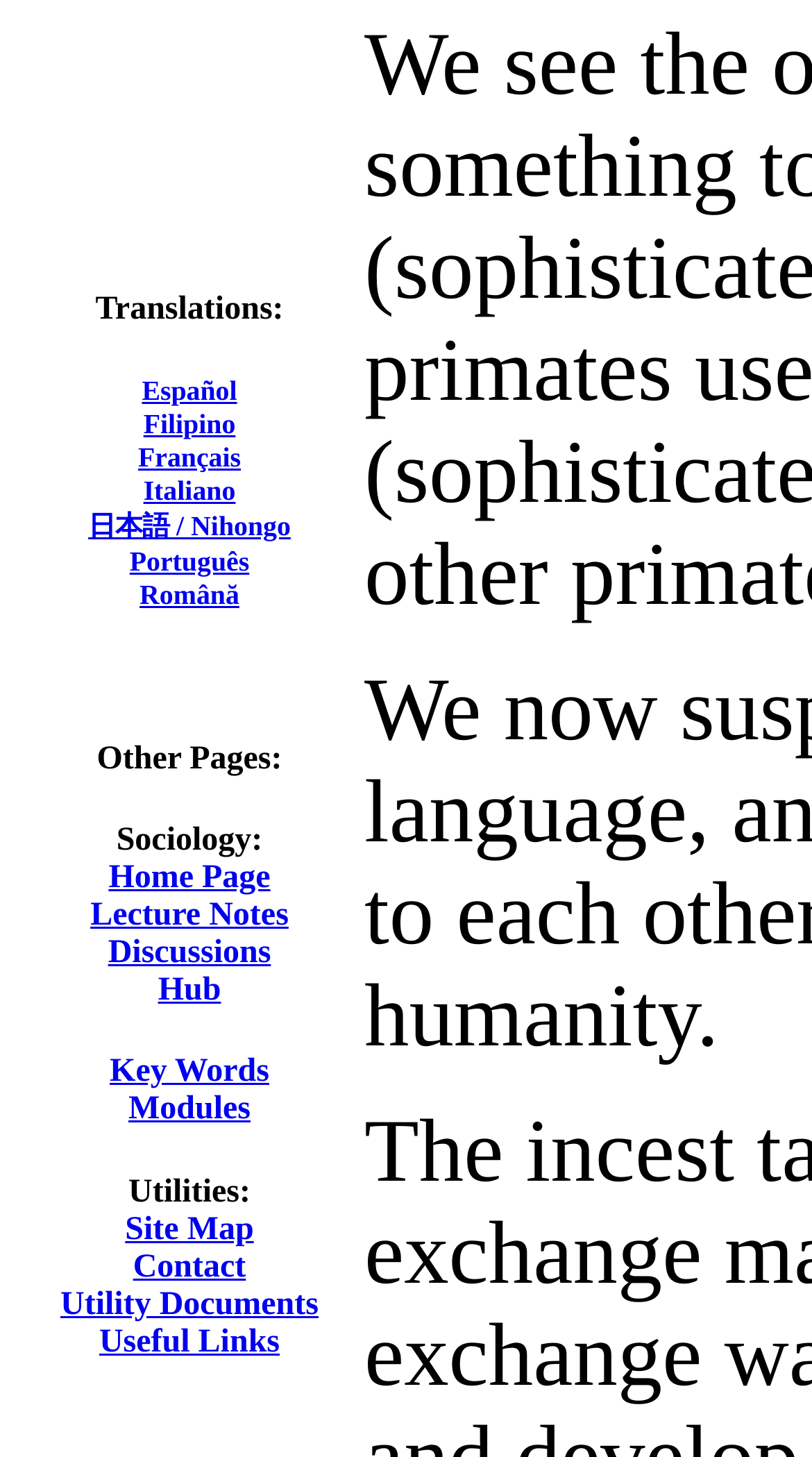Find the bounding box coordinates of the element to click in order to complete this instruction: "access Site Map". The bounding box coordinates must be four float numbers between 0 and 1, denoted as [left, top, right, bottom].

[0.154, 0.831, 0.313, 0.855]